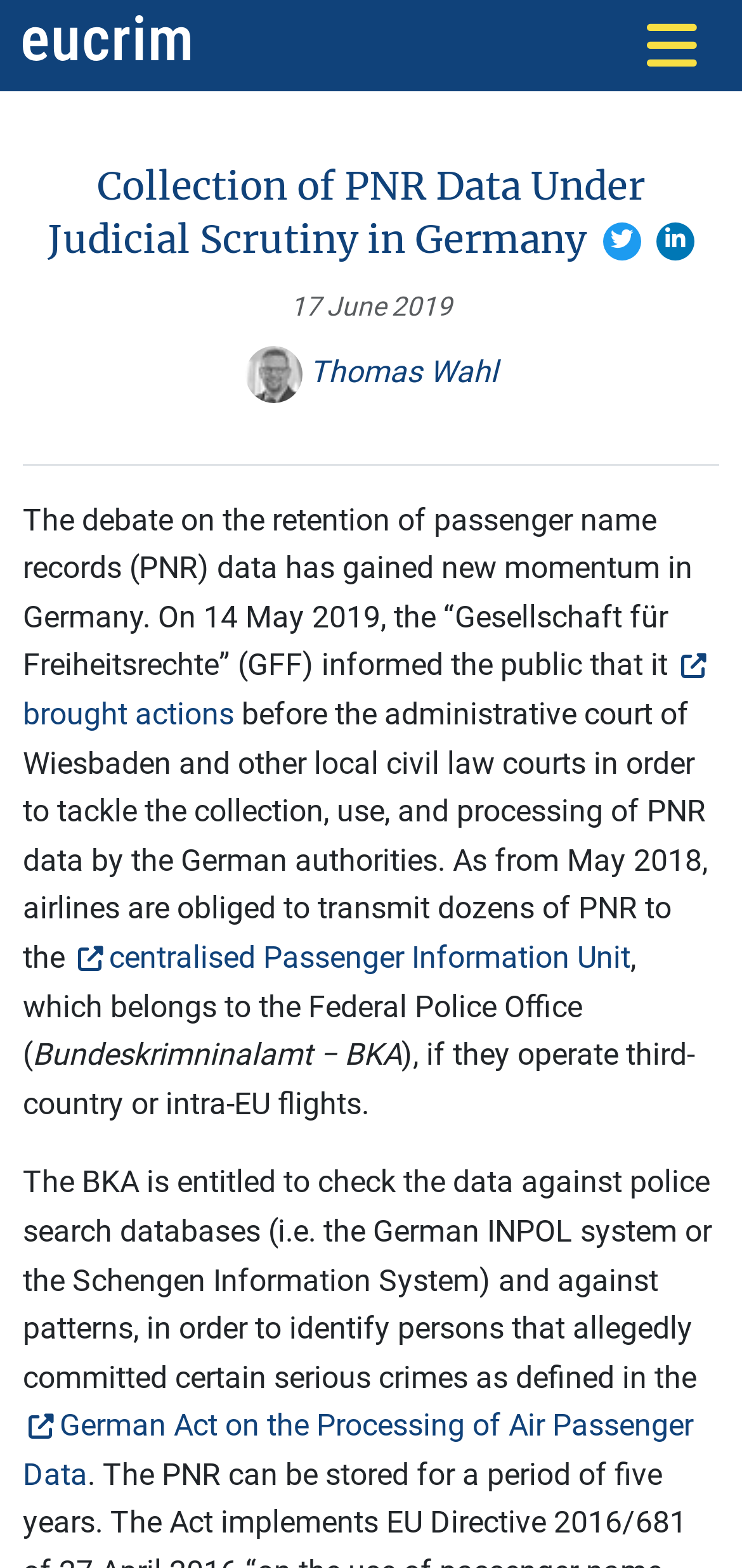What is the date when airlines are obliged to transmit PNR data to the German authorities?
Please provide a single word or phrase as your answer based on the image.

May 2018